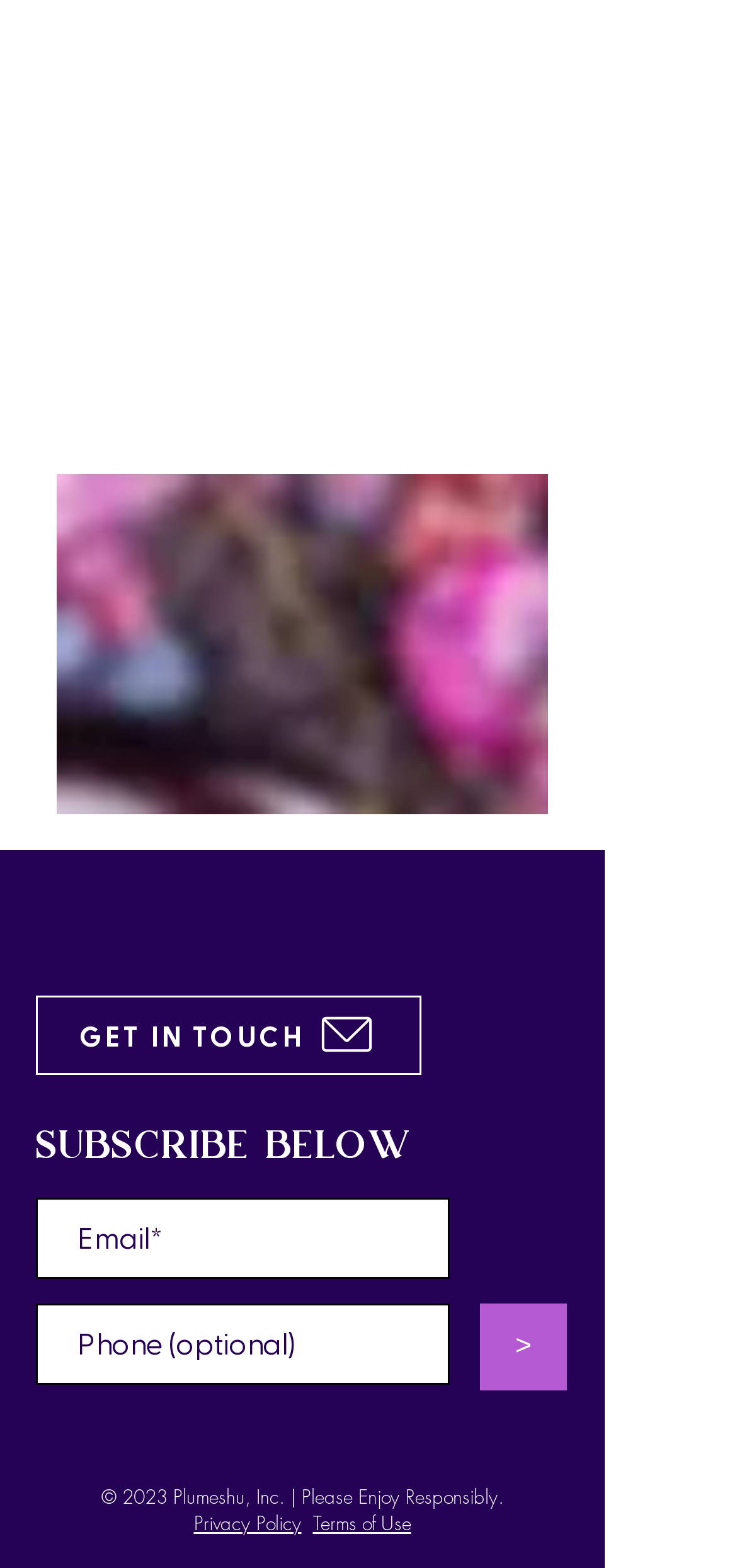Can you find the bounding box coordinates for the element to click on to achieve the instruction: "view the research paper essay"?

None